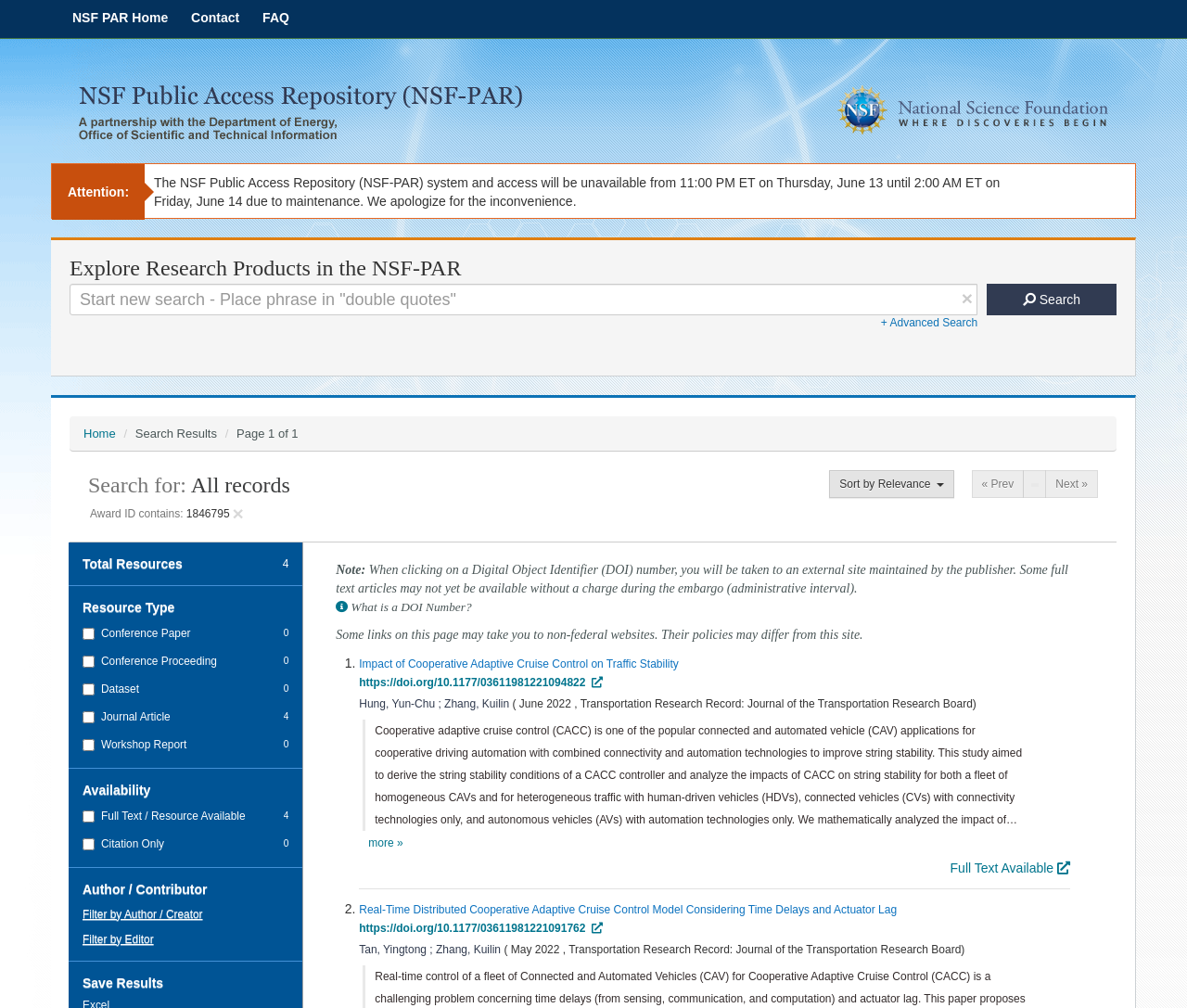What is the author of the first search result?
Using the image, provide a concise answer in one word or a short phrase.

Hung, Yun-Chu; Zhang, Kuilin